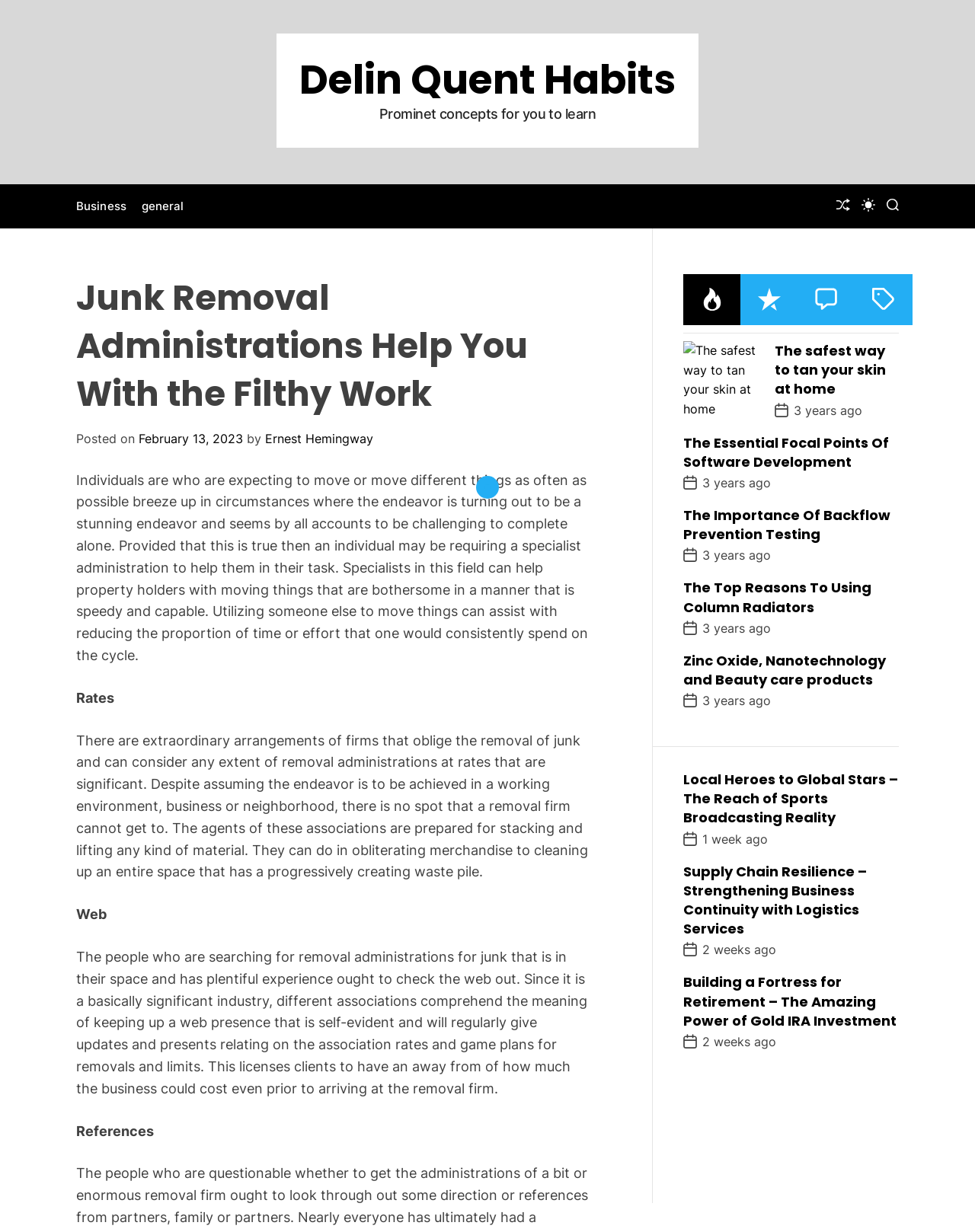Identify the bounding box for the UI element specified in this description: "Ernest Hemingway". The coordinates must be four float numbers between 0 and 1, formatted as [left, top, right, bottom].

[0.272, 0.35, 0.383, 0.362]